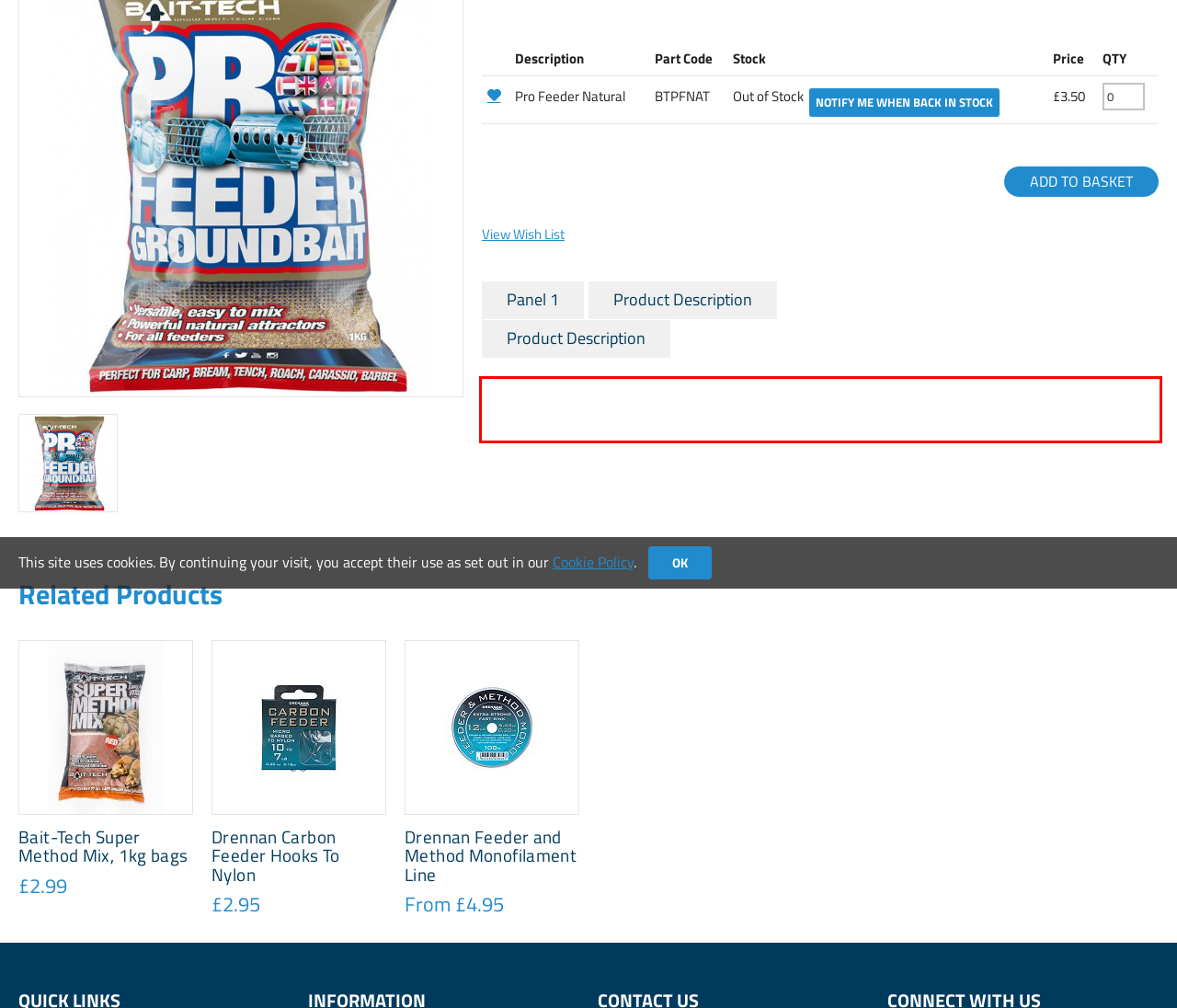You have a screenshot of a webpage where a UI element is enclosed in a red rectangle. Perform OCR to capture the text inside this red rectangle.

One of the best all round feeder mixes available. Trialled and perfected to be used in connection with any feeder style, the Pro Feeder groundbait can be used in any form from dry and explosive through to over wet and inert. Dedicated feeder anglers have championed this bait due to its versatility and ingredient content that stimulates and holds fish.